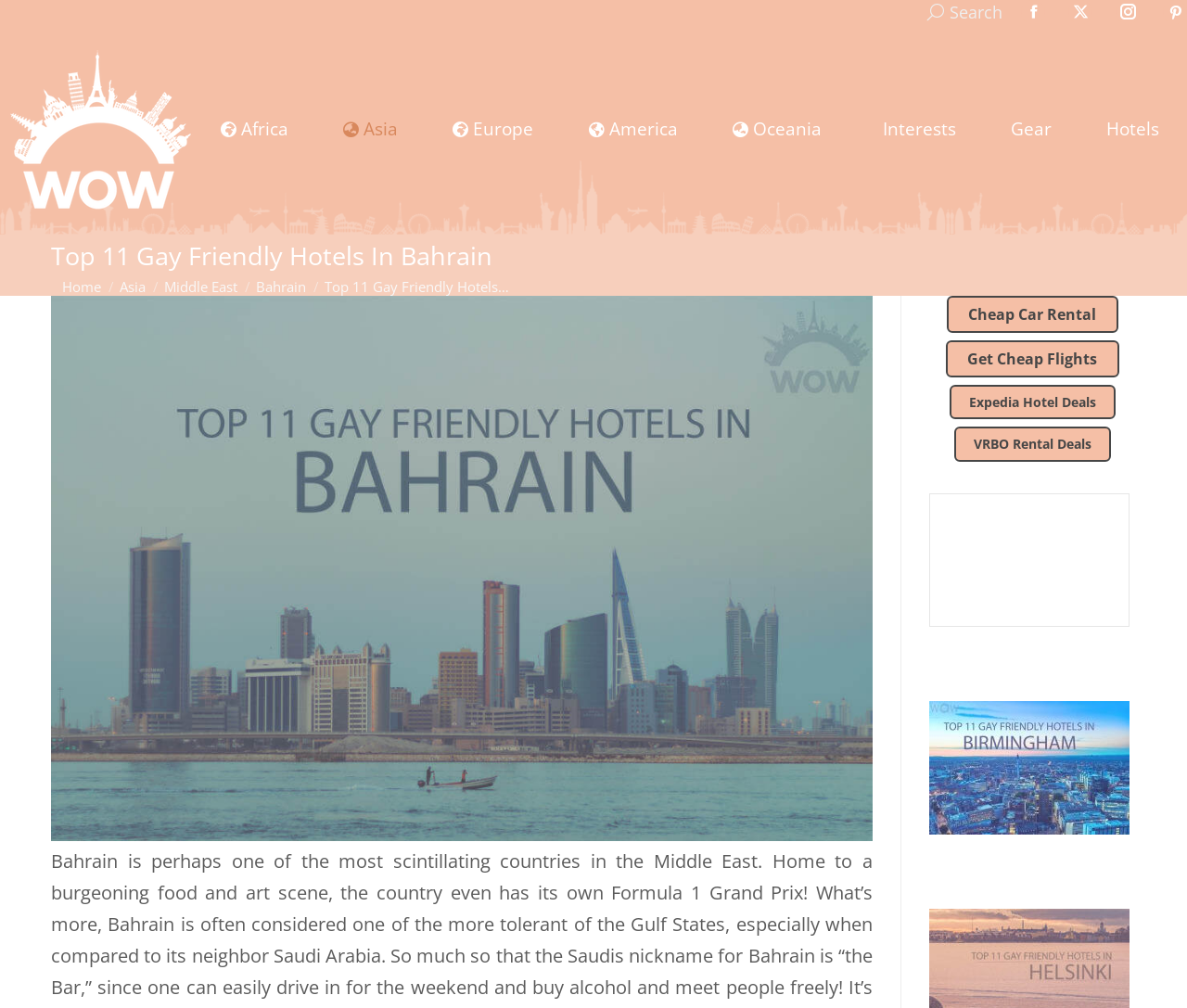Please find the bounding box coordinates of the element that you should click to achieve the following instruction: "Search for something". The coordinates should be presented as four float numbers between 0 and 1: [left, top, right, bottom].

[0.781, 0.001, 0.845, 0.023]